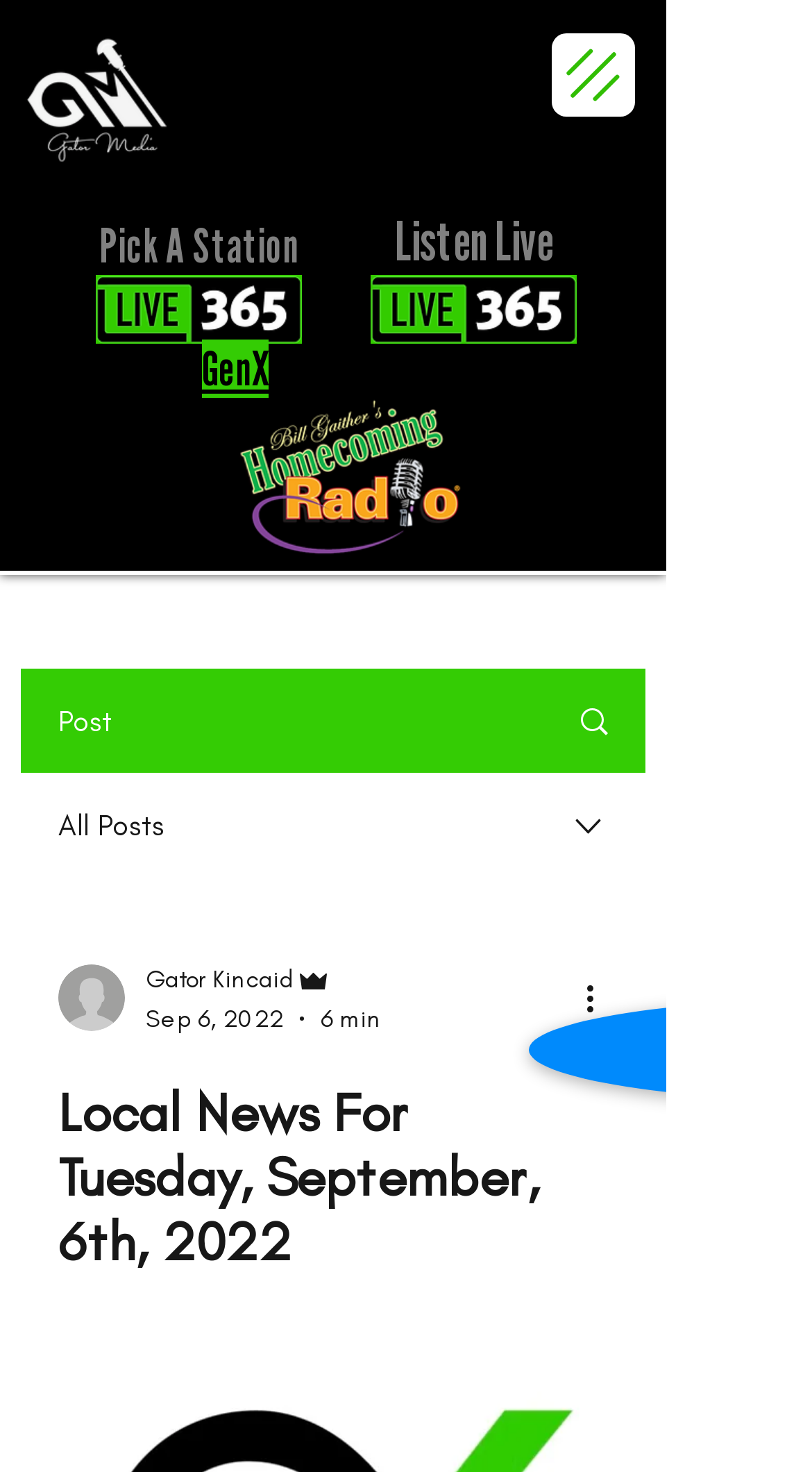Give a complete and precise description of the webpage's appearance.

This webpage appears to be a local news website, with a focus on news for Tuesday, September 6th, 2022. At the top left, there is a logo image of "GATOR-MEDIA-MIC-LOGO-PROOF_edited.png" and a heading that reads "Pick A Station". Next to it, there is a "live365-logo-green.png" image. Below these elements, there are three headings: "GenX", "Listen Live", and another "live365-logo-green.png" image.

On the right side of the page, there is a button to "Open navigation menu". Below it, there is a large image of "560_gaither-homecoming-logo4-yellow_WEB_HEADER_2023SZ_bgEditor_1678214312831.png". 

The main content of the page is a blog post, titled "Local News For Tuesday, September, 6th, 2022". The post has a writer's picture and a timestamp of "Sep 6, 2022" with a reading time of "6 min". There is also a combobox and a button to "More actions". The post's content is not explicitly stated, but it appears to be a news article.

There are a total of 5 images on the page, including logos, a writer's picture, and a button icon. There are also 5 headings, 7 links, 1 button, and 1 combobox. The overall layout is organized, with clear headings and concise text.